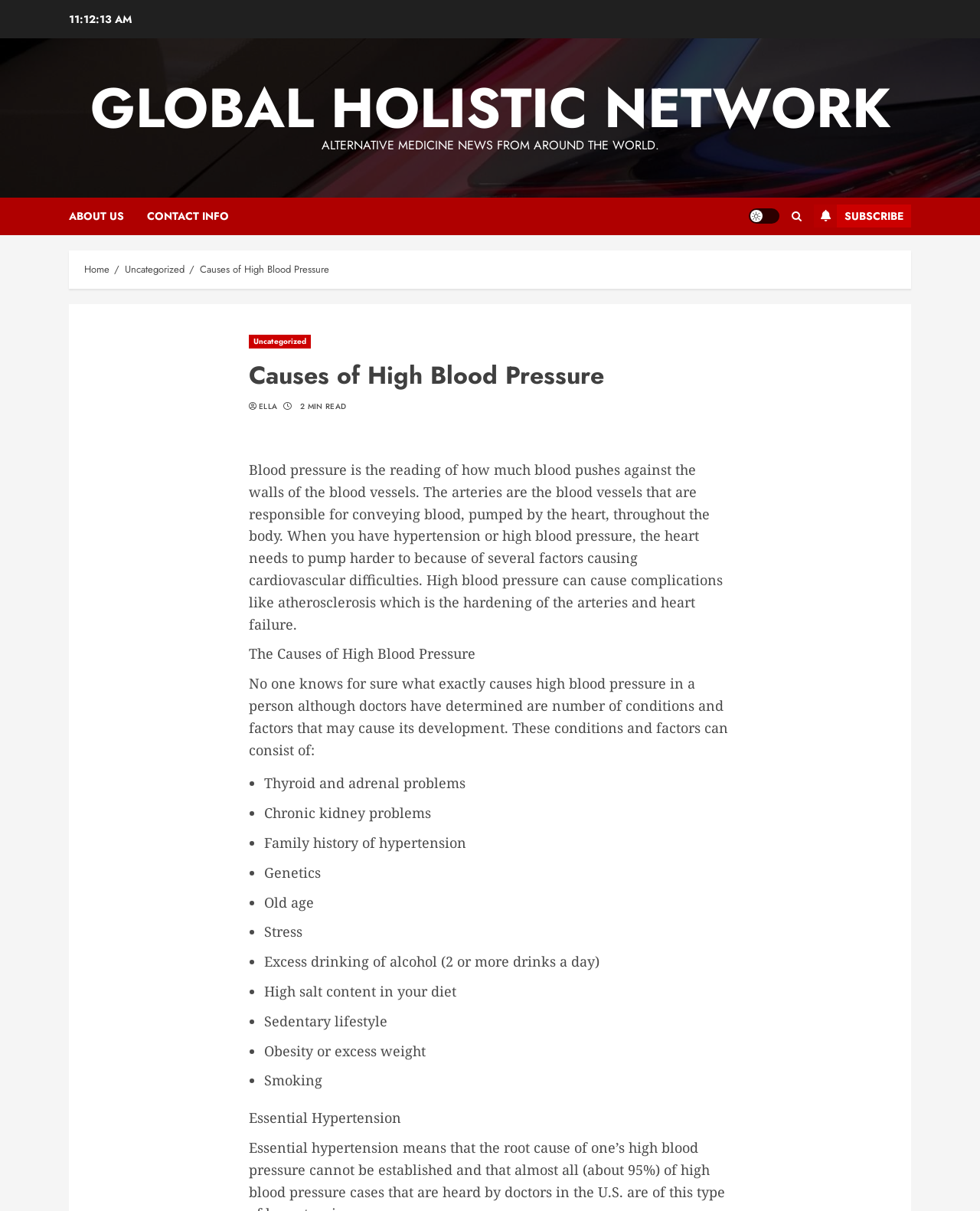Pinpoint the bounding box coordinates of the area that should be clicked to complete the following instruction: "Click the 'GLOBAL HOLISTIC NETWORK' link". The coordinates must be given as four float numbers between 0 and 1, i.e., [left, top, right, bottom].

[0.092, 0.056, 0.908, 0.122]